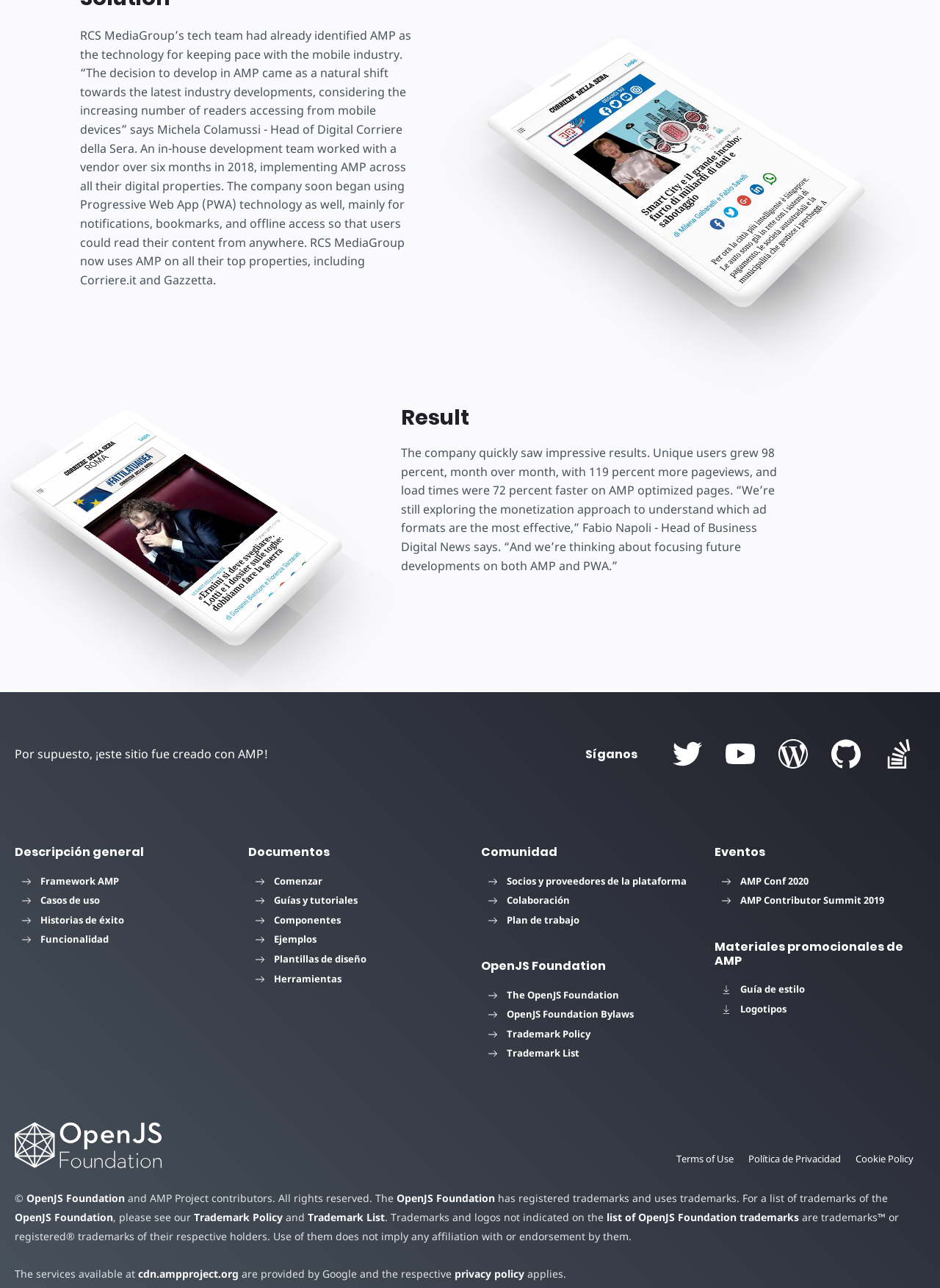Find the bounding box coordinates of the element you need to click on to perform this action: 'Read success stories'. The coordinates should be represented by four float values between 0 and 1, in the format [left, top, right, bottom].

[0.016, 0.709, 0.132, 0.719]